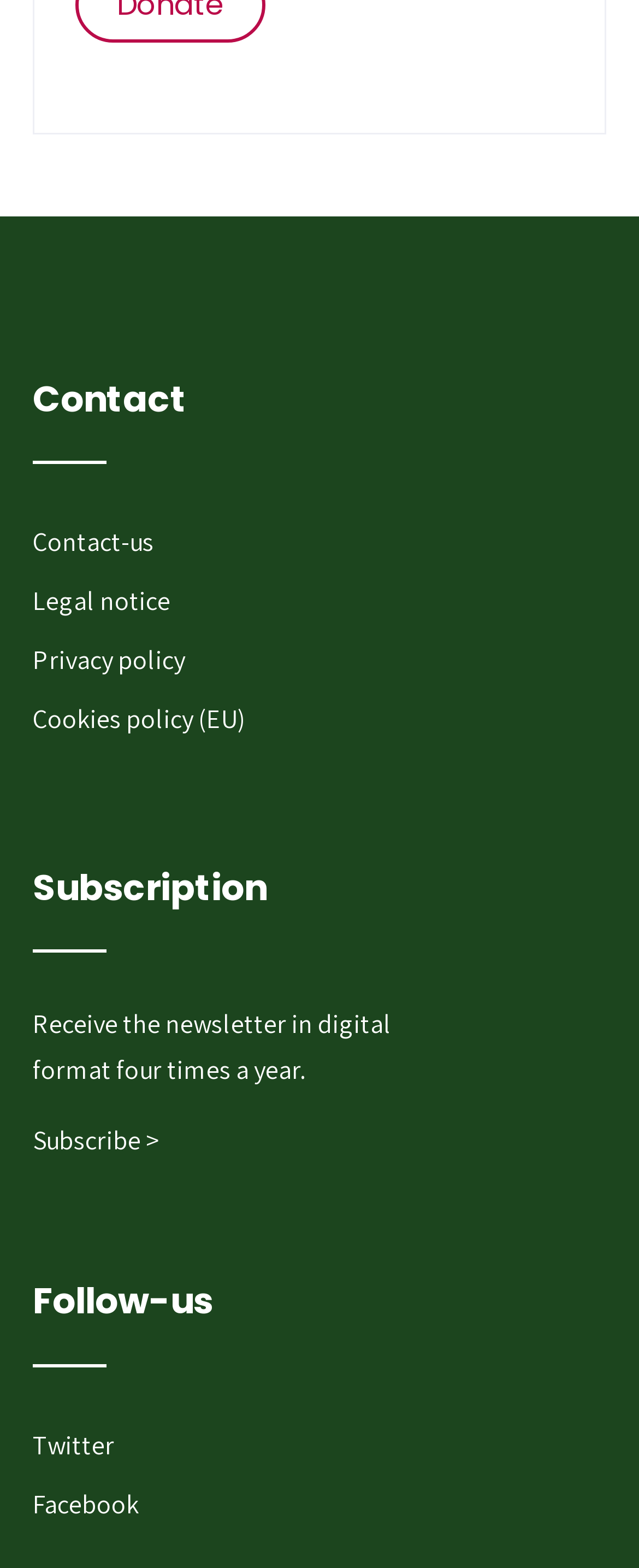How many links are there under the 'Follow-us' heading?
Refer to the image and respond with a one-word or short-phrase answer.

2